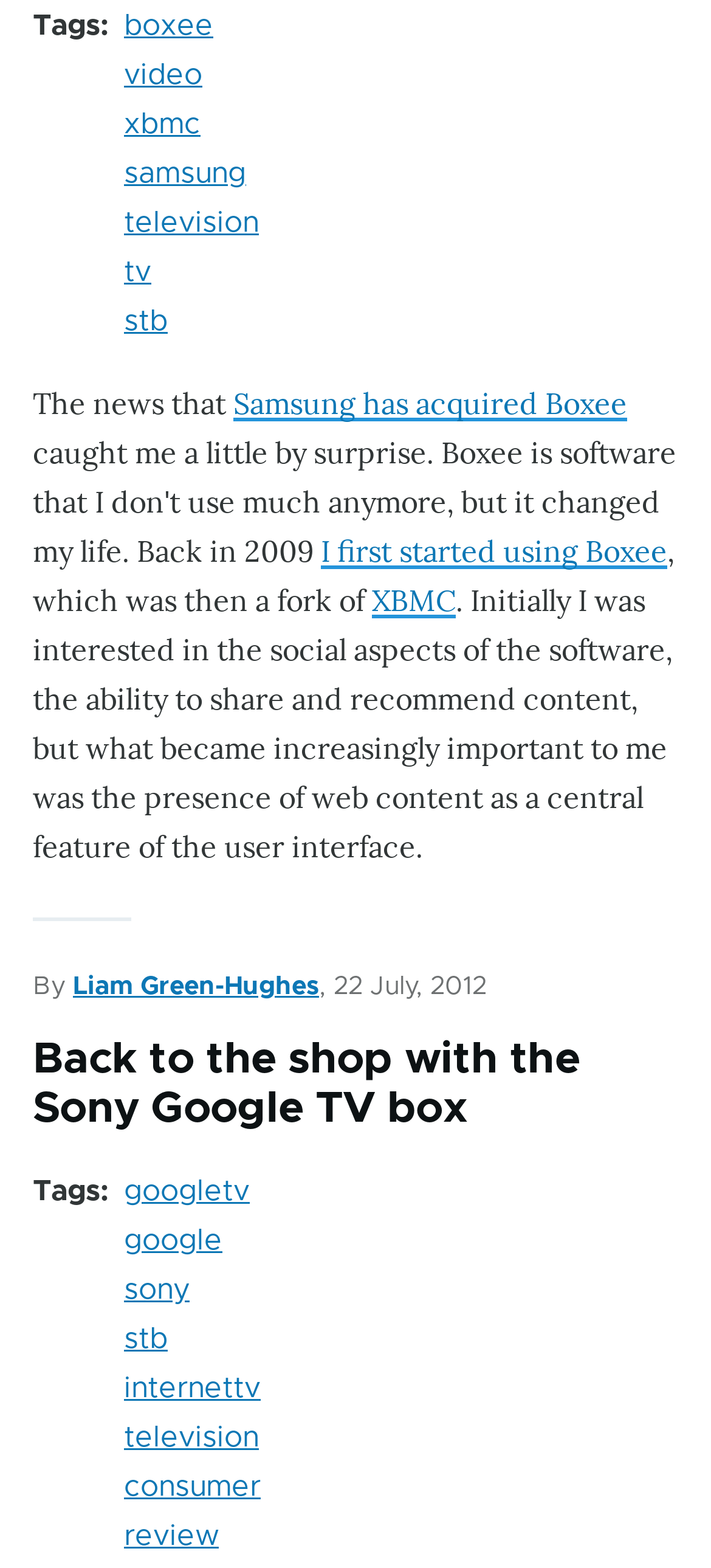Locate the bounding box of the UI element defined by this description: "review". The coordinates should be given as four float numbers between 0 and 1, formatted as [left, top, right, bottom].

[0.174, 0.97, 0.308, 0.989]